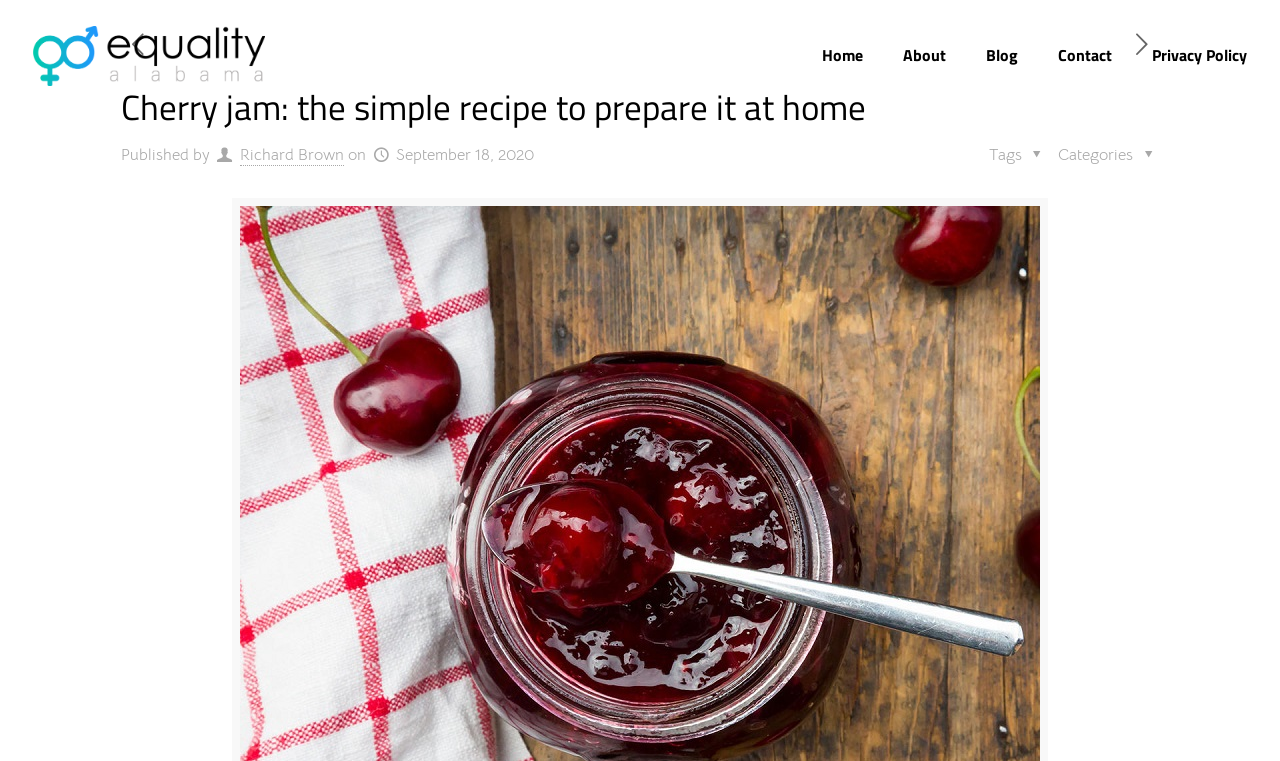Provide an in-depth description of the elements and layout of the webpage.

The webpage is about a recipe for cherry jam, with a focus on its simplicity and ease of preparation at home. At the top left corner, there is a logo for "Equality Mag" with a link to the homepage. To the right of the logo, there are navigation links to "Home", "About", "Blog", "Contact", and "Privacy Policy". 

Below the navigation links, there is a large heading that reads "Cherry jam: the simple recipe to prepare it at home". Underneath the heading, there is information about the article's publication, including the author "Richard Brown" and the date "September 18, 2020". 

On the top right corner, there are two social media icons, represented by "\ue8b8" and "\ue916". At the bottom of the publication information, there are two labels, "Categories" and "Tags", but their corresponding values are not provided.